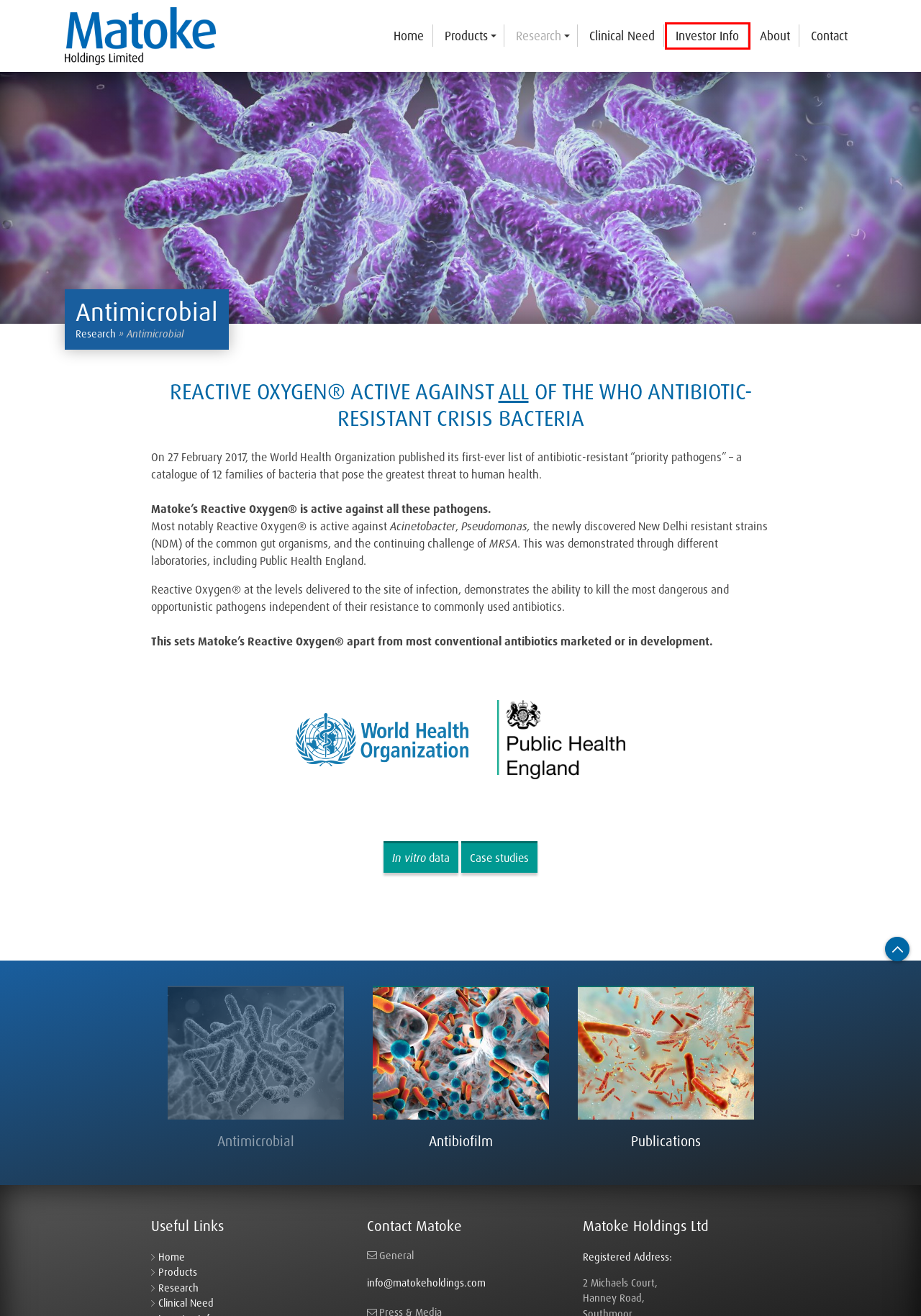Given a screenshot of a webpage featuring a red bounding box, identify the best matching webpage description for the new page after the element within the red box is clicked. Here are the options:
A. Research - Matoke Holdings, Reactive Oxygen Technology
B. Matoke Holdings - Reactive Oxygen Technology
C. Antibiofilm - Matoke Holdings, Reactive Oxygen Technology
D. Clinical Need - Matoke Holdings, Reactive Oxygen Technology
E. Contact - Matoke Holdings, Reactive Oxygen Technology
F. About - Central Management Team - Matoke Holdings, Reactive Oxygen Technology
G. Publications - Matoke Holdings, Reactive Oxygen Technology
H. Investor Info - Matoke Holdings, Reactive Oxygen Technology

H